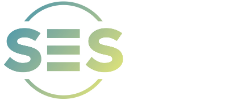What shape surrounds the text?
Can you provide a detailed and comprehensive answer to the question?

The circular emblem surrounding the text adds a sense of unity and completeness to the logo, which is likely emblematic of SES's commitment to sustainability and innovation.